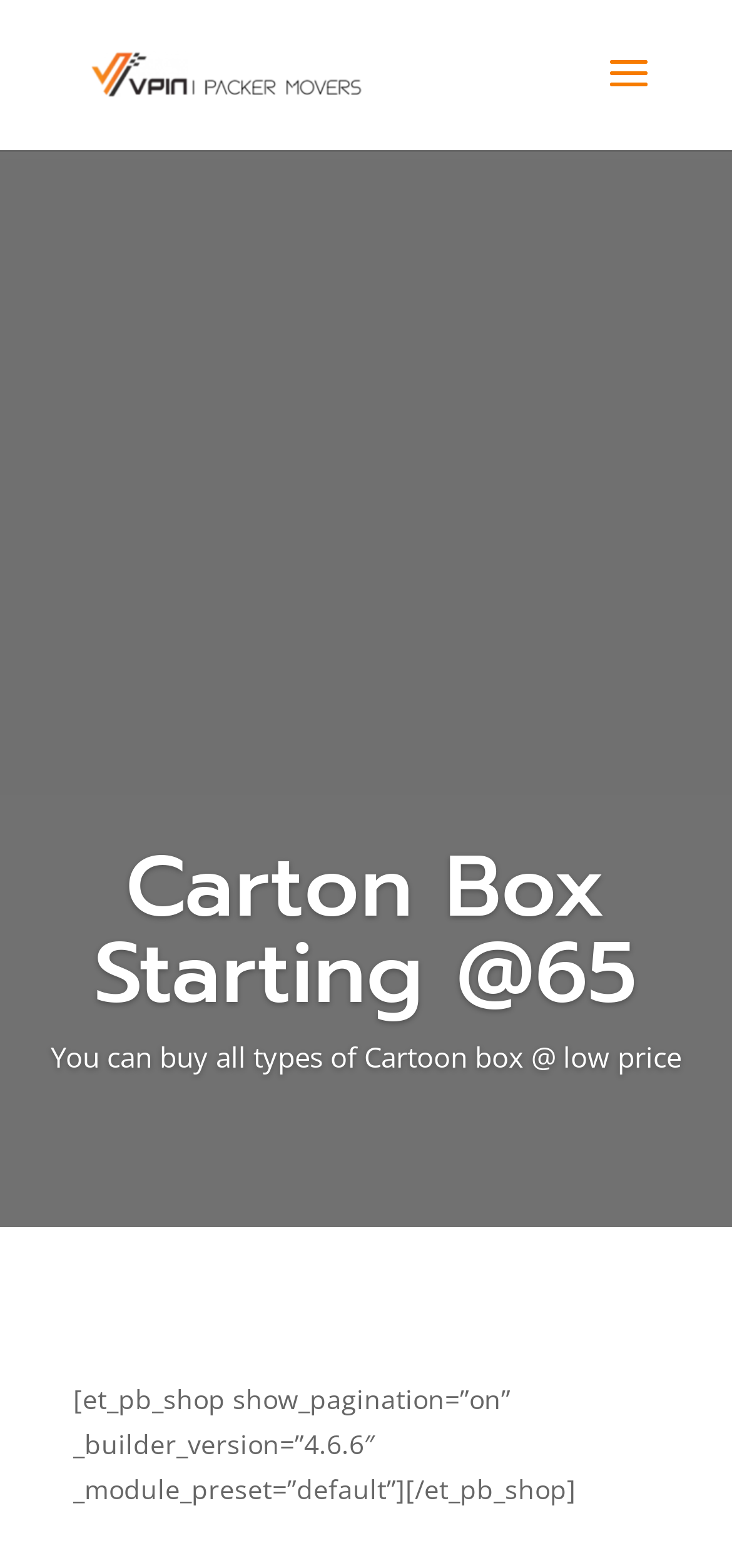What type of content is displayed below the image?
Refer to the image and provide a thorough answer to the question.

Below the image on the webpage, there is a static text element that displays a message 'You can buy all types of Cartoon box @ low price'. This suggests that the content displayed below the image is text, which provides additional information about the product.